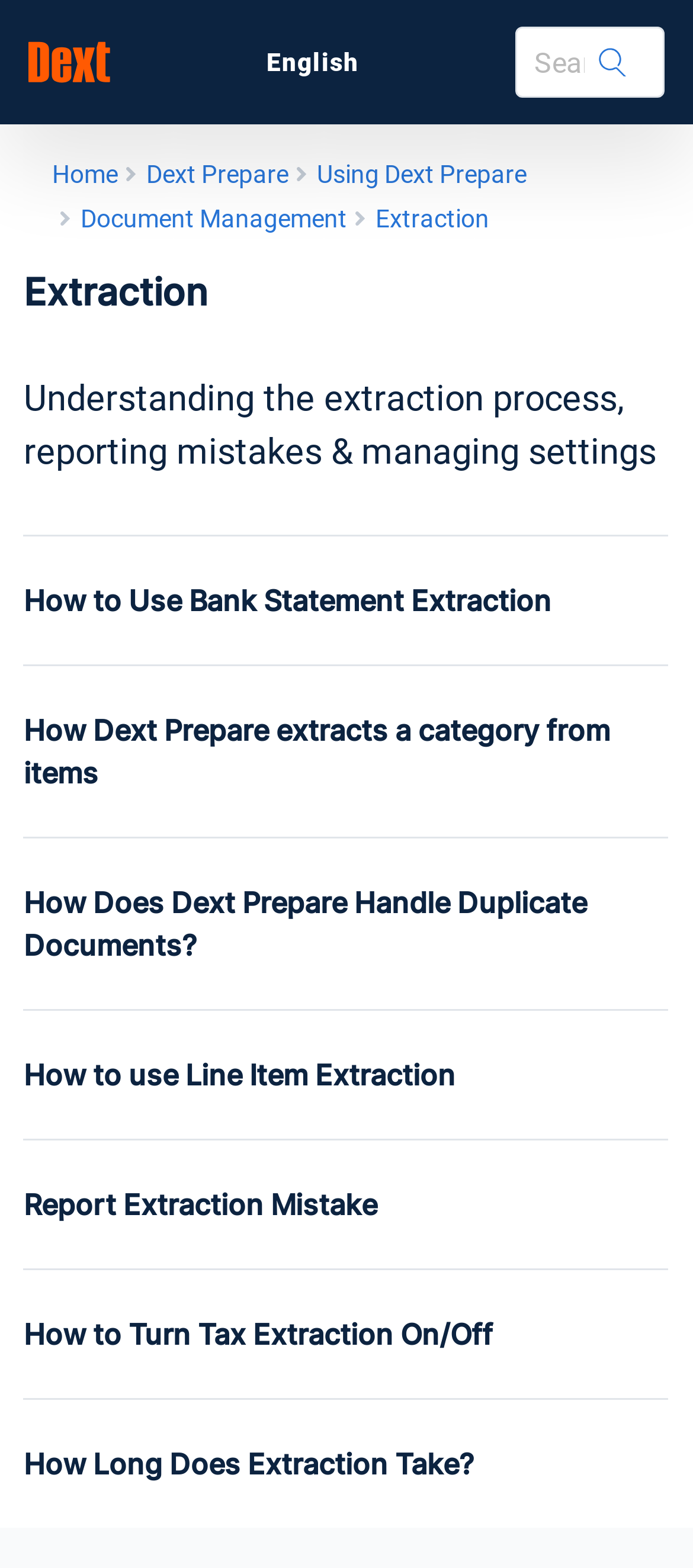Give a short answer using one word or phrase for the question:
What is the topic of the webpage?

Extraction